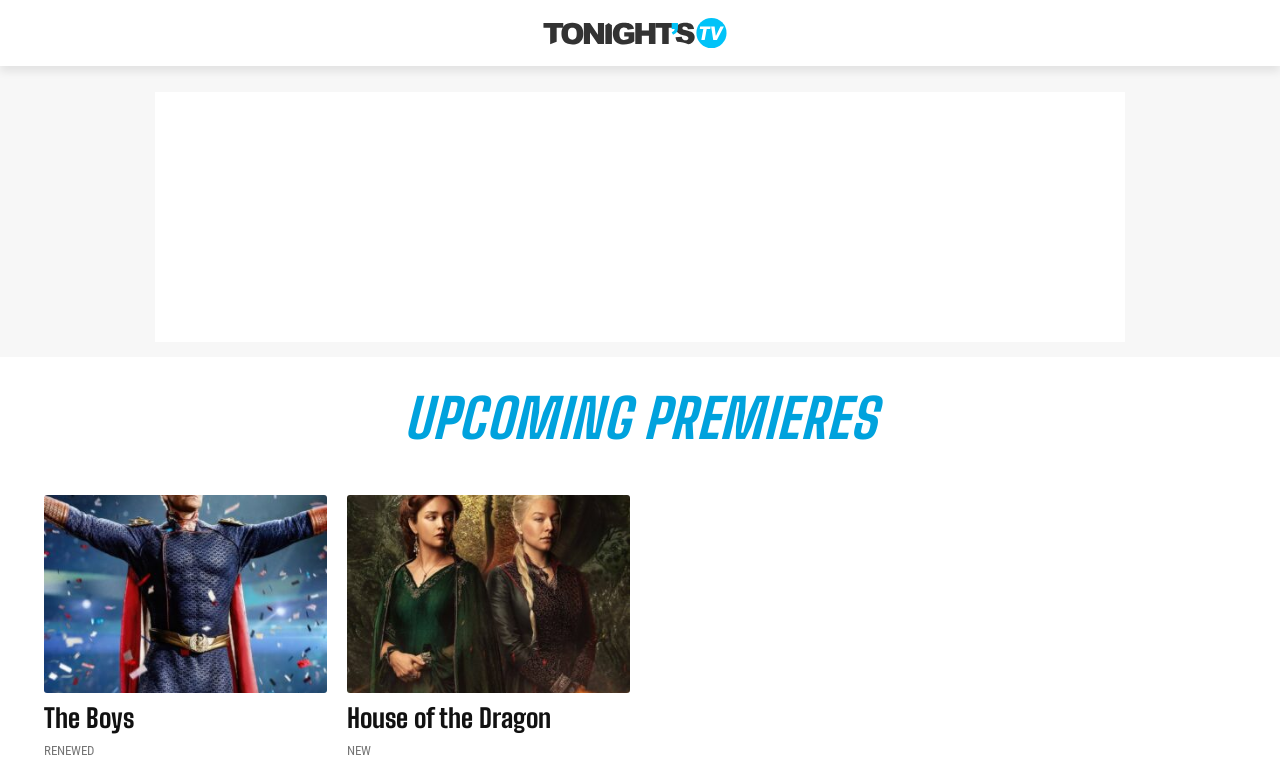Please provide a one-word or short phrase answer to the question:
What is the title of the first TV show?

The Boys